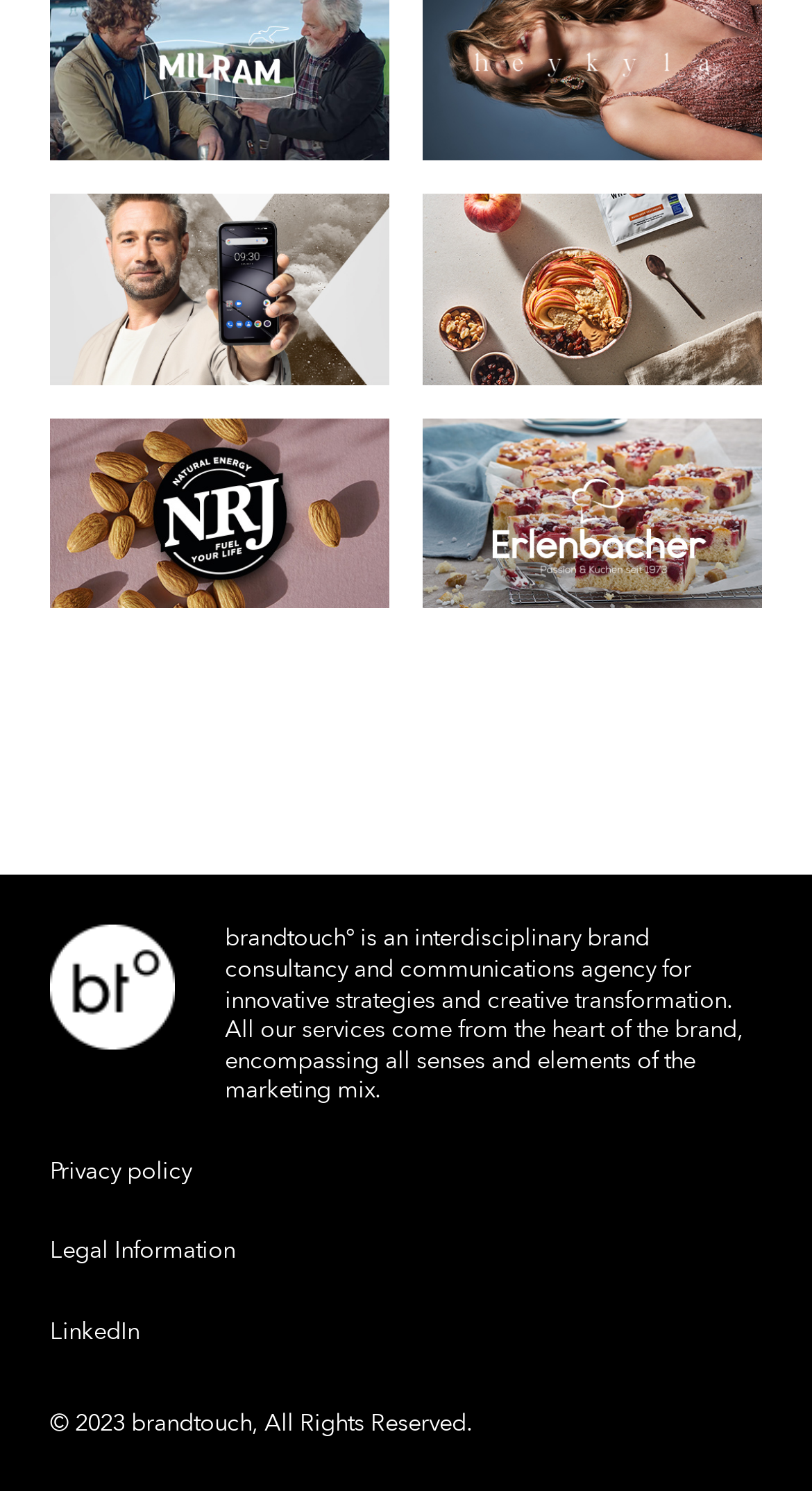Locate the bounding box coordinates of the element I should click to achieve the following instruction: "visit Milram website".

[0.219, 0.03, 0.322, 0.056]